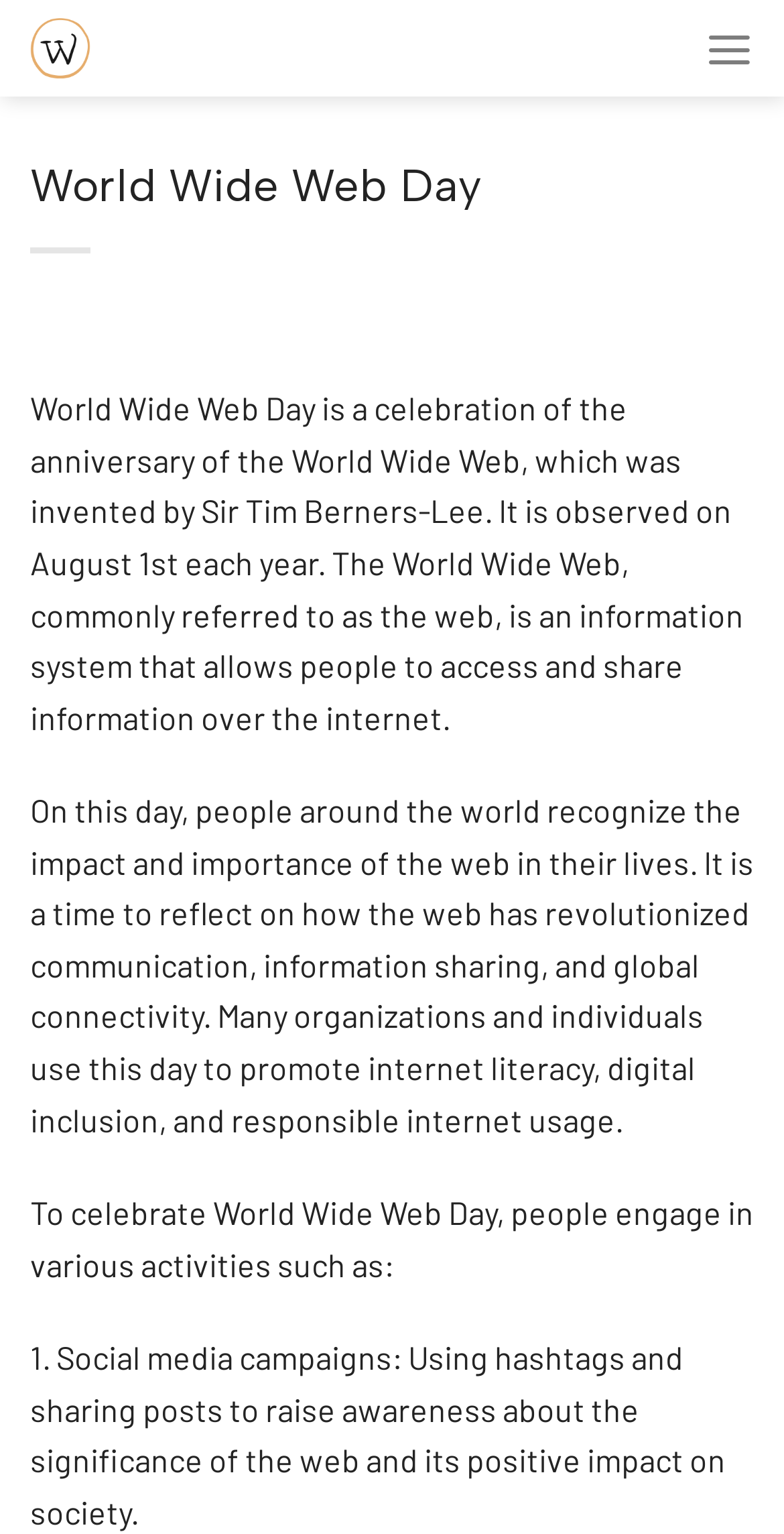What is the purpose of World Wide Web Day?
Examine the webpage screenshot and provide an in-depth answer to the question.

The answer can be found in the second paragraph of the webpage, which states 'On this day, people around the world recognize the impact and importance of the web in their lives.'